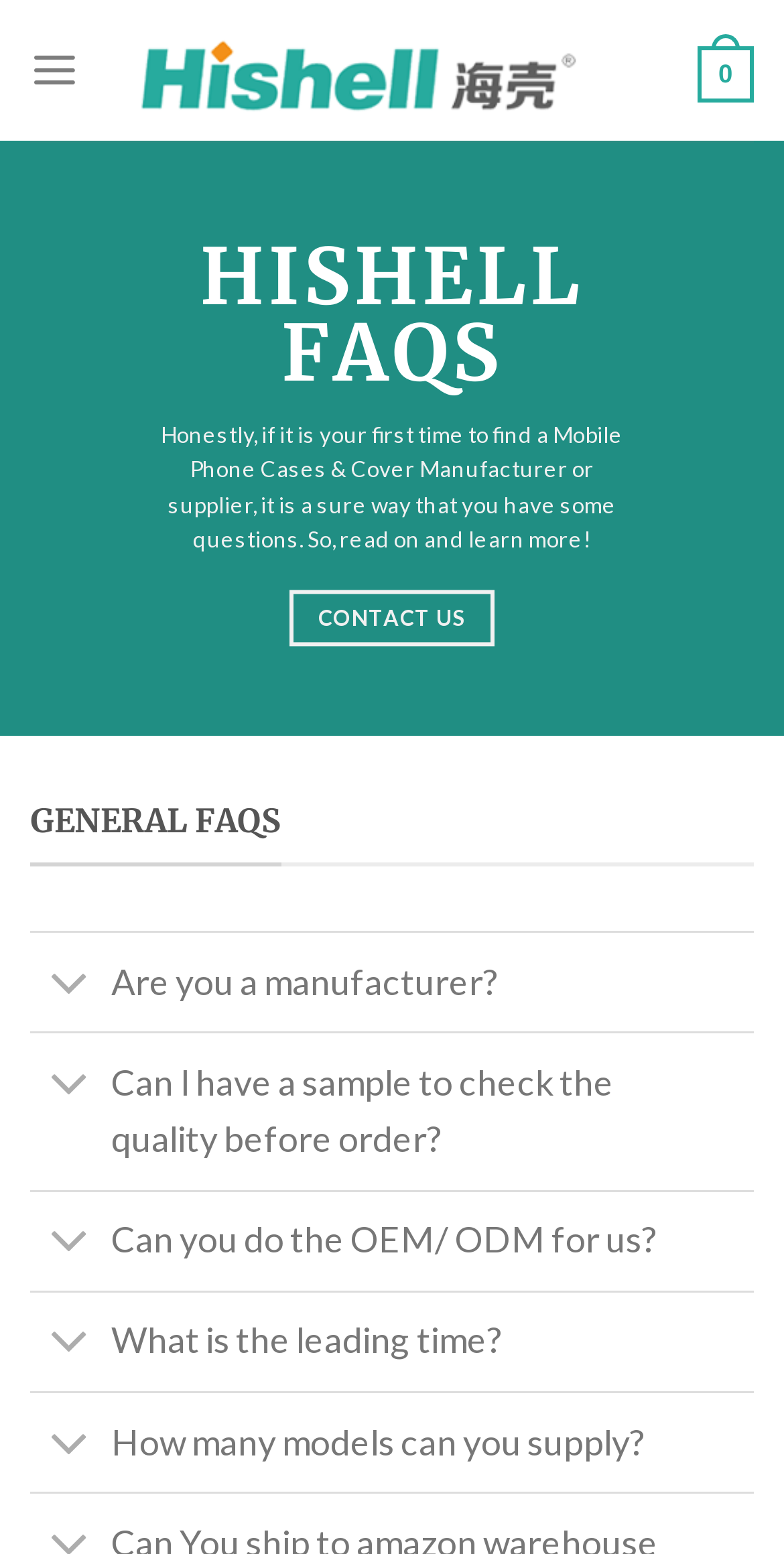How many general FAQs are listed?
Please provide a comprehensive answer to the question based on the webpage screenshot.

The general FAQs are listed under the heading 'GENERAL FAQS'. There are 5 links with questions starting with '' which are the general FAQs.